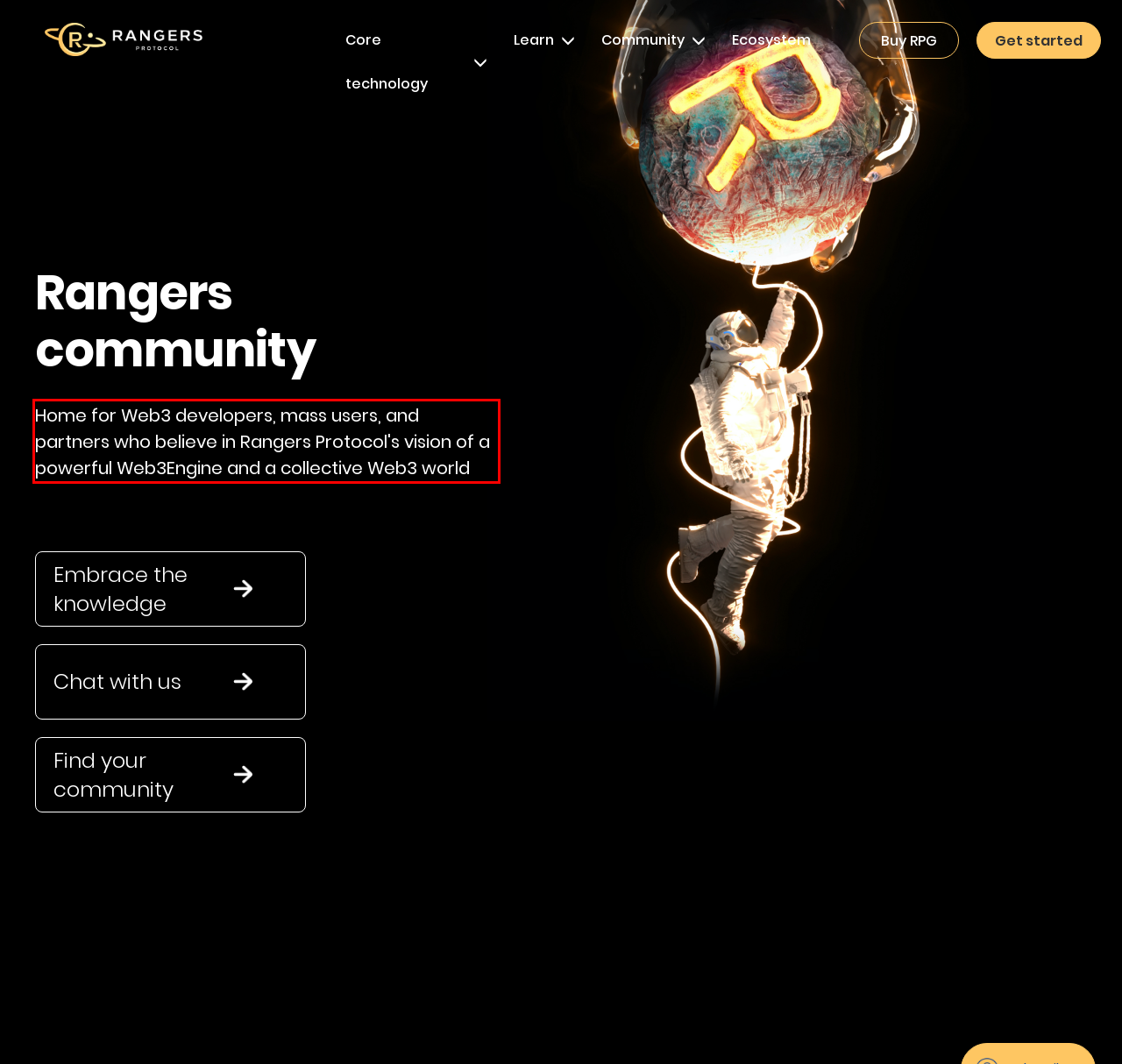Given the screenshot of the webpage, identify the red bounding box, and recognize the text content inside that red bounding box.

Home for Web3 developers, mass users, and partners who believe in Rangers Protocol's vision of a powerful Web3Engine and a collective Web3 world